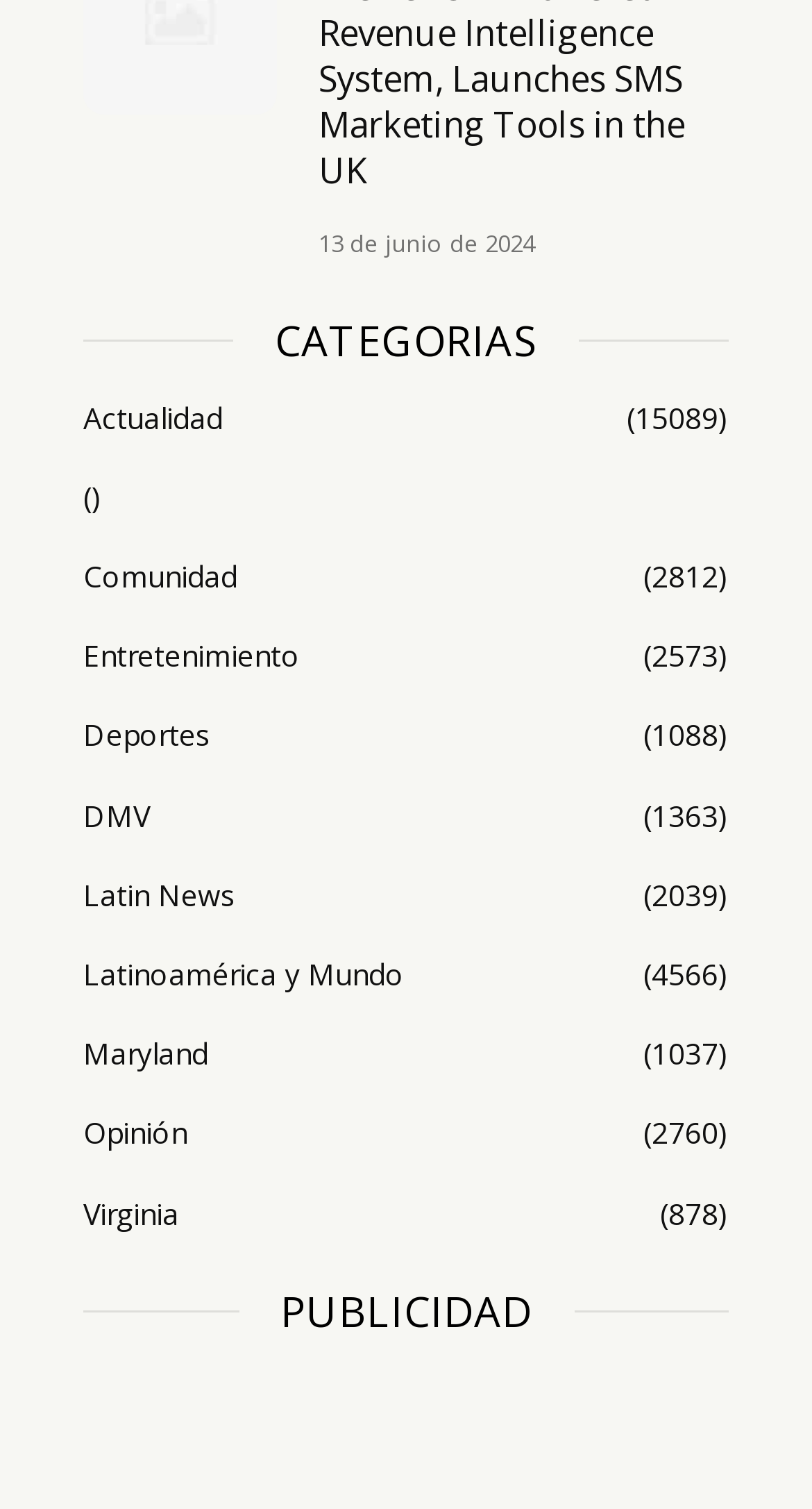Please give a short response to the question using one word or a phrase:
How many categories are listed on the webpage?

11